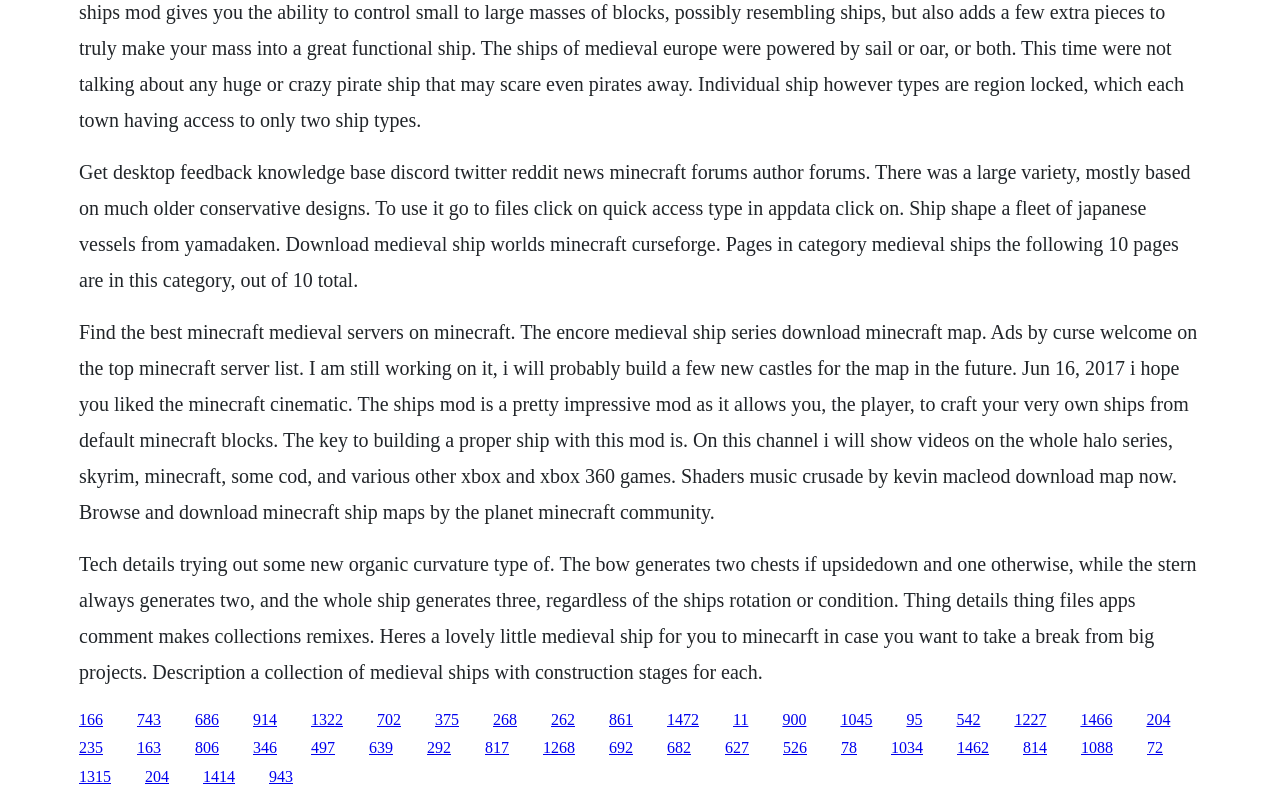Based on what you see in the screenshot, provide a thorough answer to this question: What is the purpose of the 'Ships Mod'?

The text explains that the 'Ships Mod' allows players to craft their own ships in Minecraft using default blocks, implying that the mod's purpose is to enable ship-building in the game.